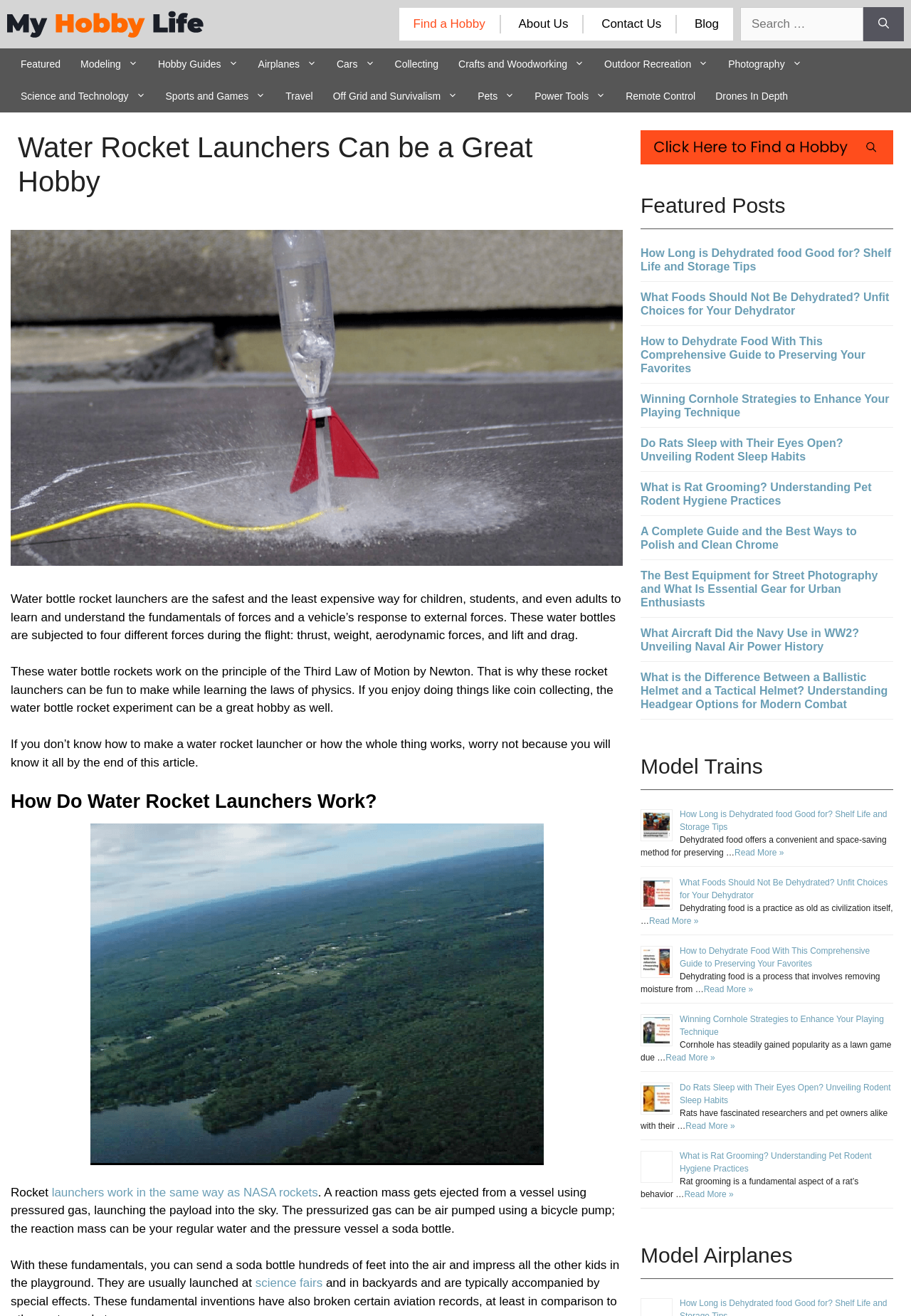What is the purpose of water rocket launchers?
From the details in the image, provide a complete and detailed answer to the question.

According to the text 'Water bottle rocket launchers are the safest and the least expensive way for children, students, and even adults to learn and understand the fundamentals of forces and a vehicle’s response to external forces.', the purpose of water rocket launchers is to learn and understand forces.